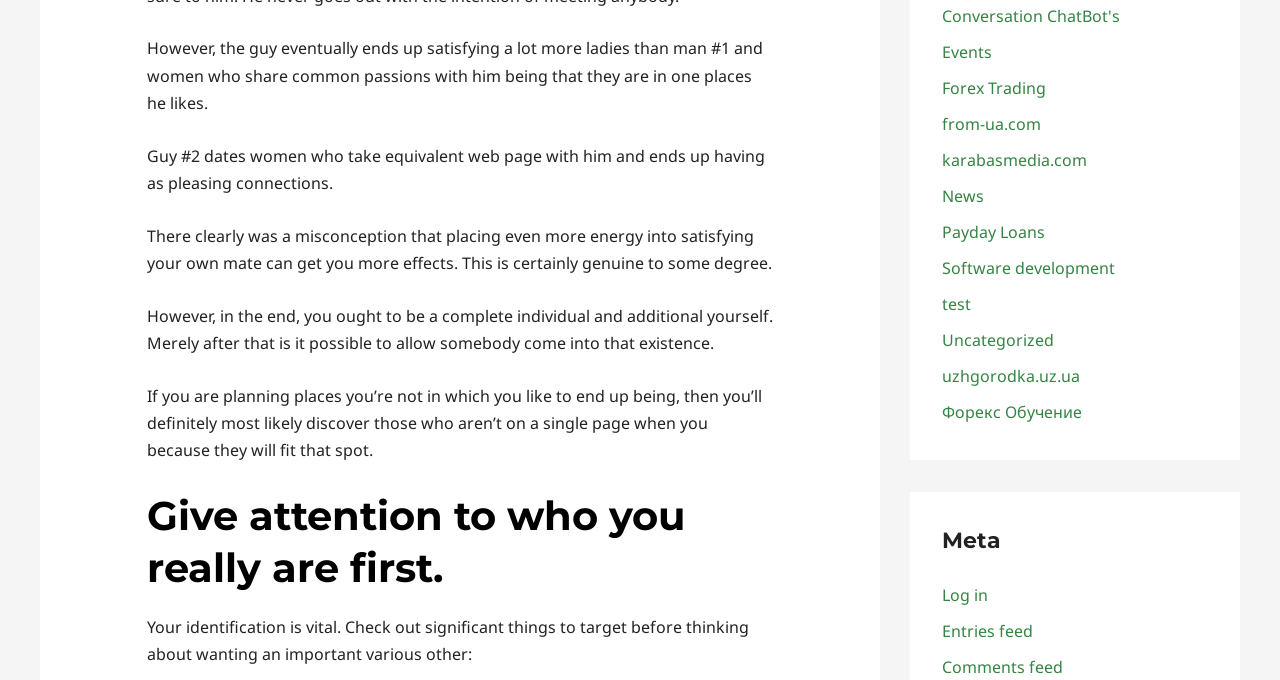Specify the bounding box coordinates of the region I need to click to perform the following instruction: "Log in". The coordinates must be four float numbers in the range of 0 to 1, i.e., [left, top, right, bottom].

[0.736, 0.859, 0.772, 0.891]